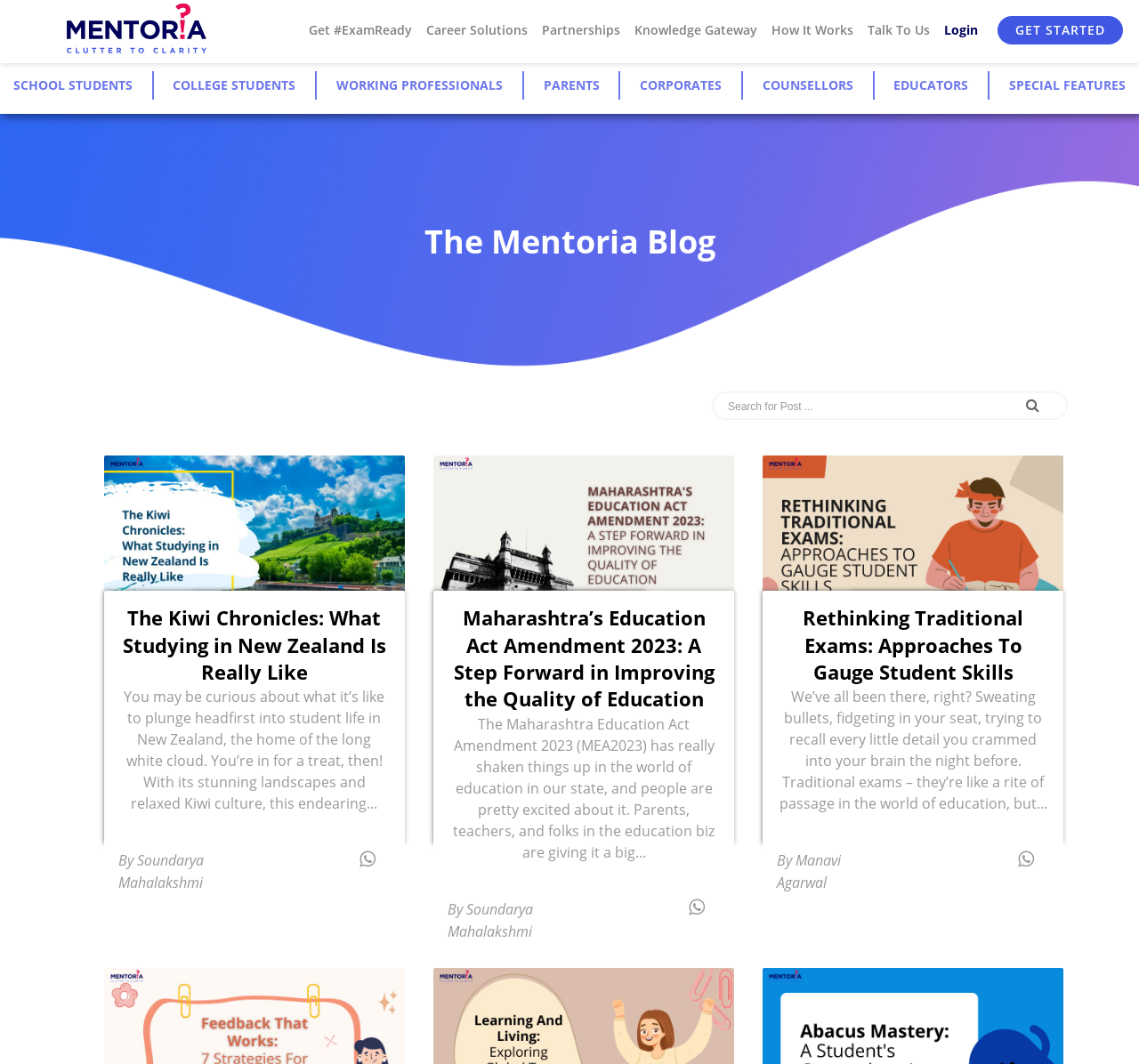Predict the bounding box of the UI element that fits this description: "Career Solutions".

[0.368, 0.02, 0.47, 0.036]